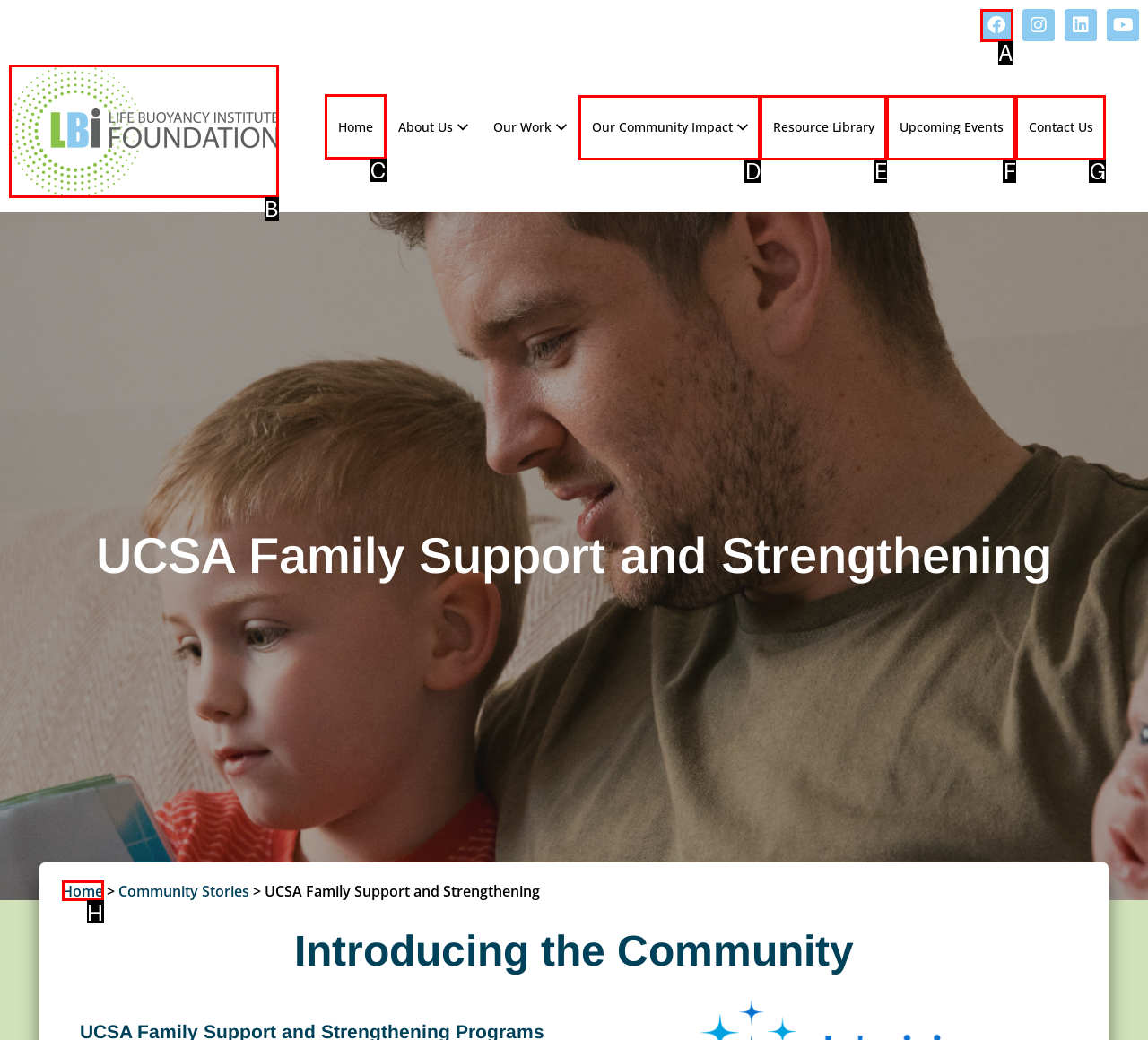Which option should I select to accomplish the task: Go to Home page? Respond with the corresponding letter from the given choices.

C